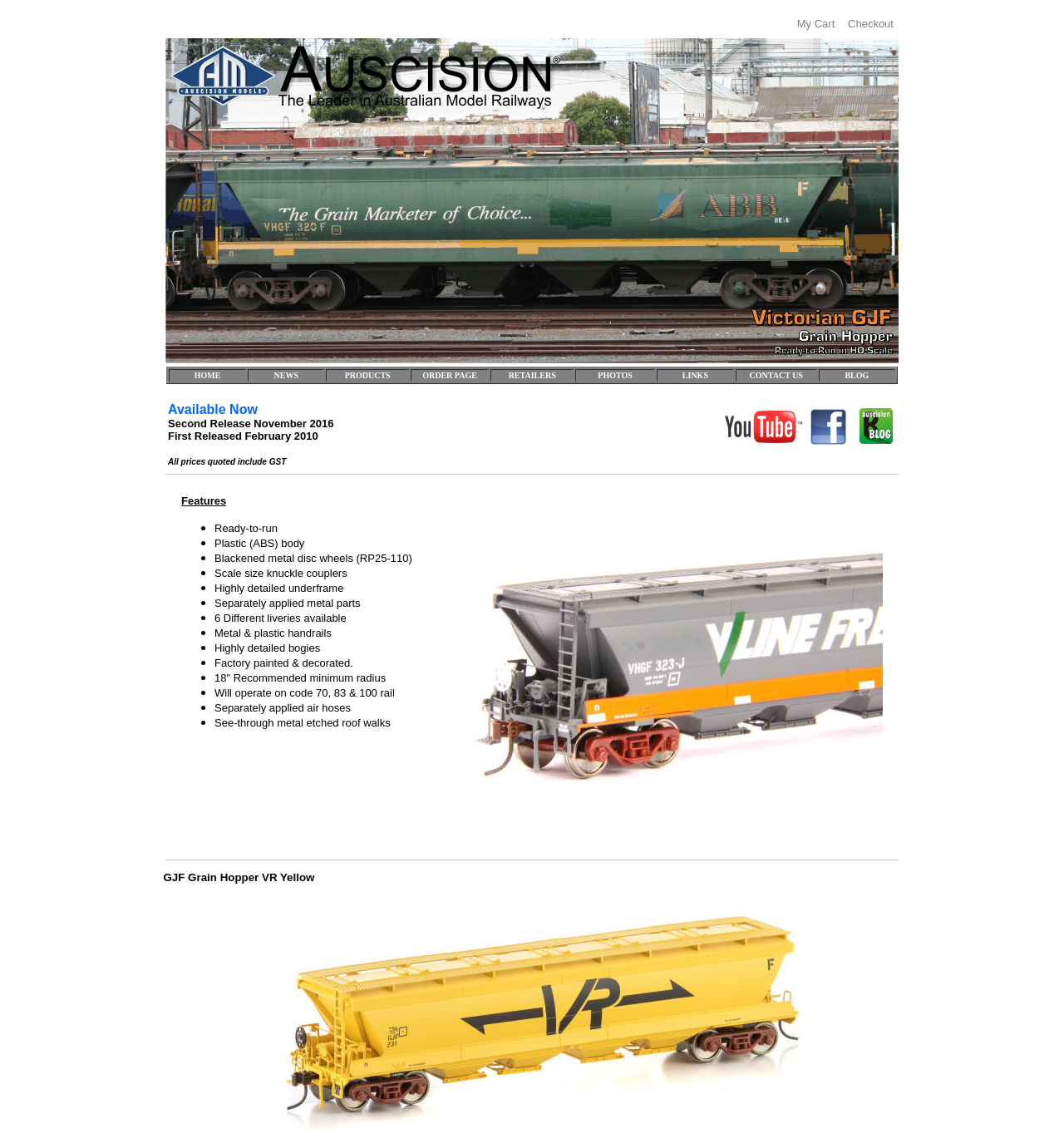What type of wheels does the product have?
Please answer the question as detailed as possible based on the image.

The type of wheels is mentioned in the features section of the product description. It is listed as one of the key features of the product, specifically 'Blackened metal disc wheels (RP25-110)'.